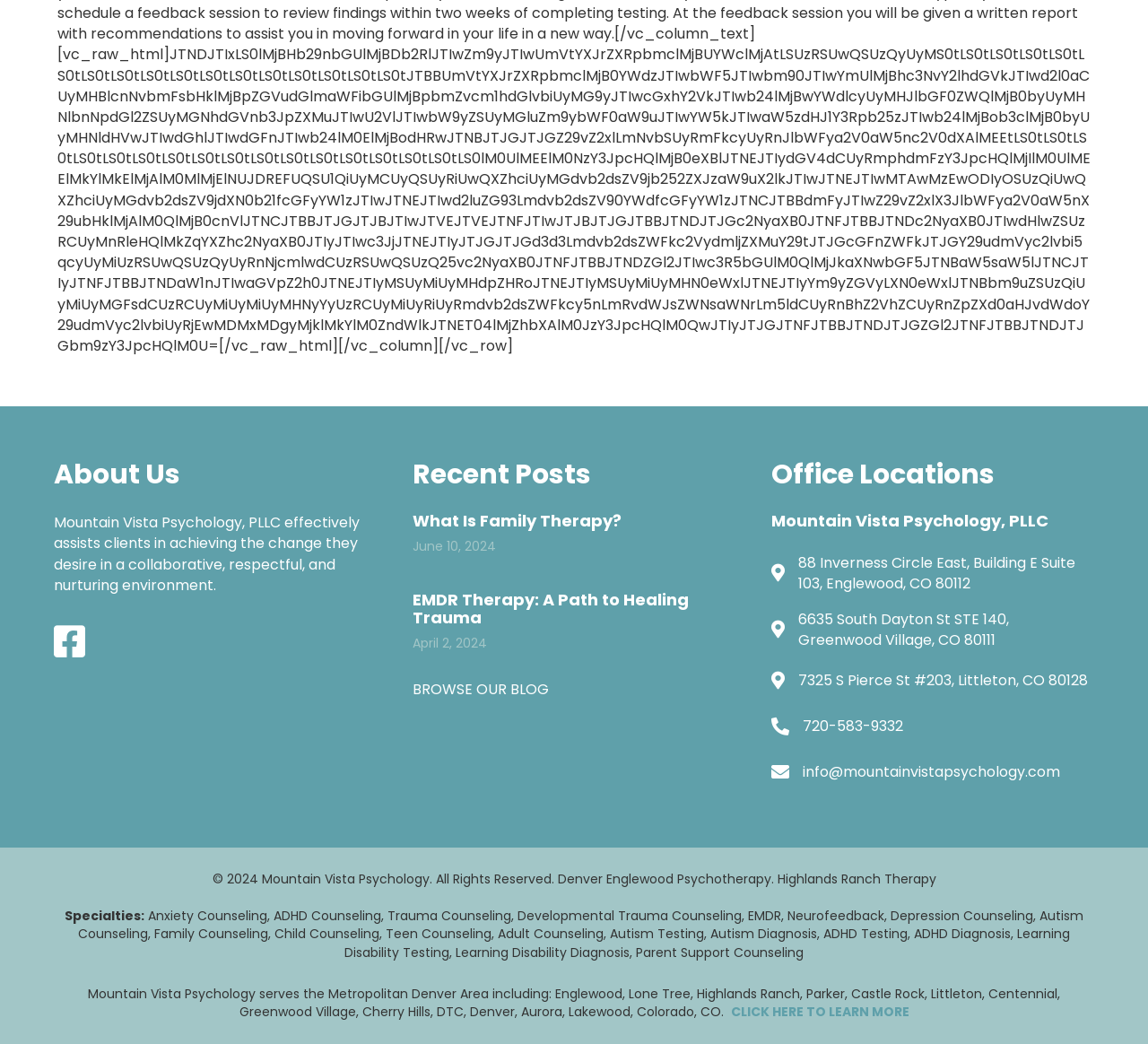Determine the bounding box coordinates of the clickable region to execute the instruction: "Learn more about the services". The coordinates should be four float numbers between 0 and 1, denoted as [left, top, right, bottom].

[0.636, 0.961, 0.792, 0.978]